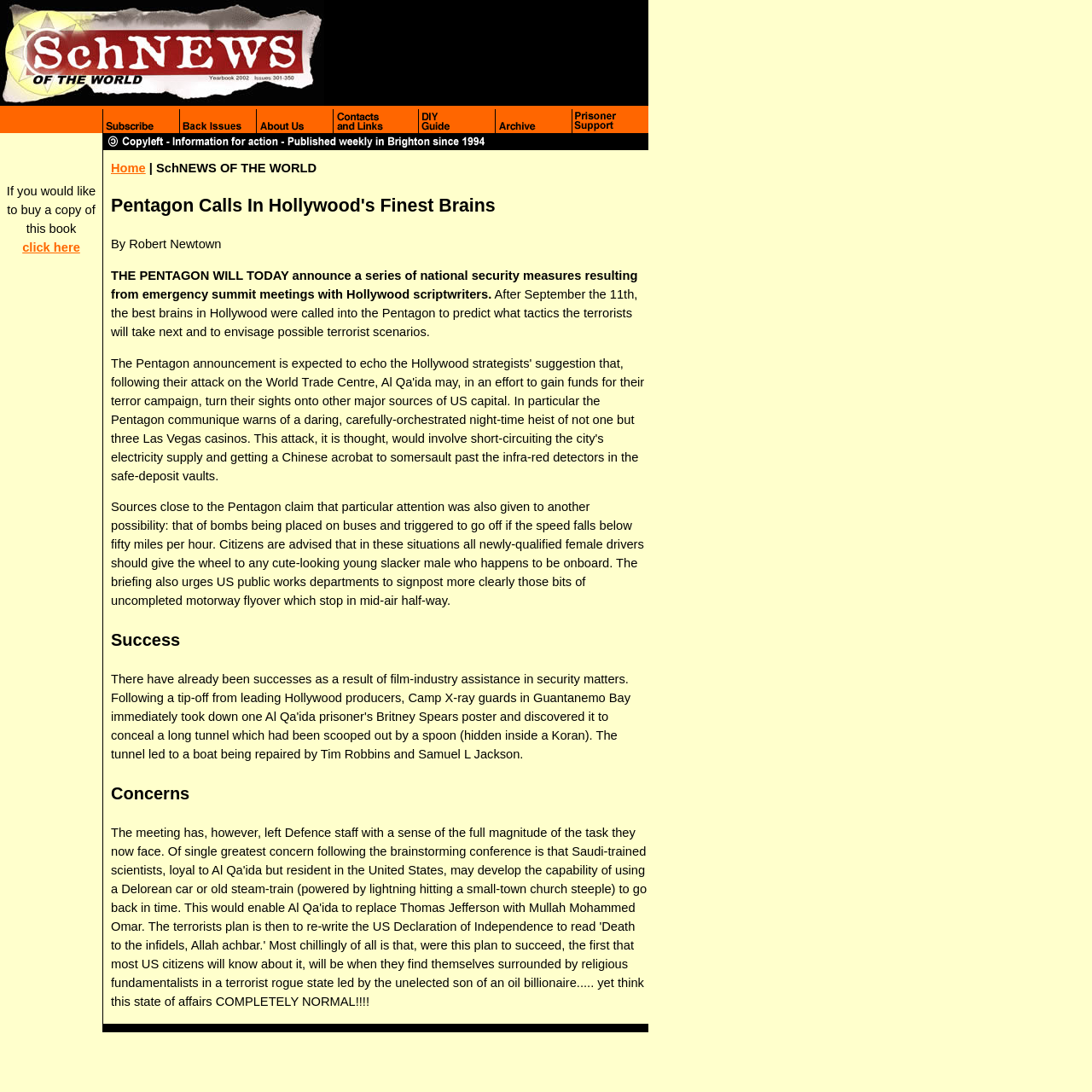Please pinpoint the bounding box coordinates for the region I should click to adhere to this instruction: "View the image at the top of the page".

[0.0, 0.0, 0.297, 0.097]